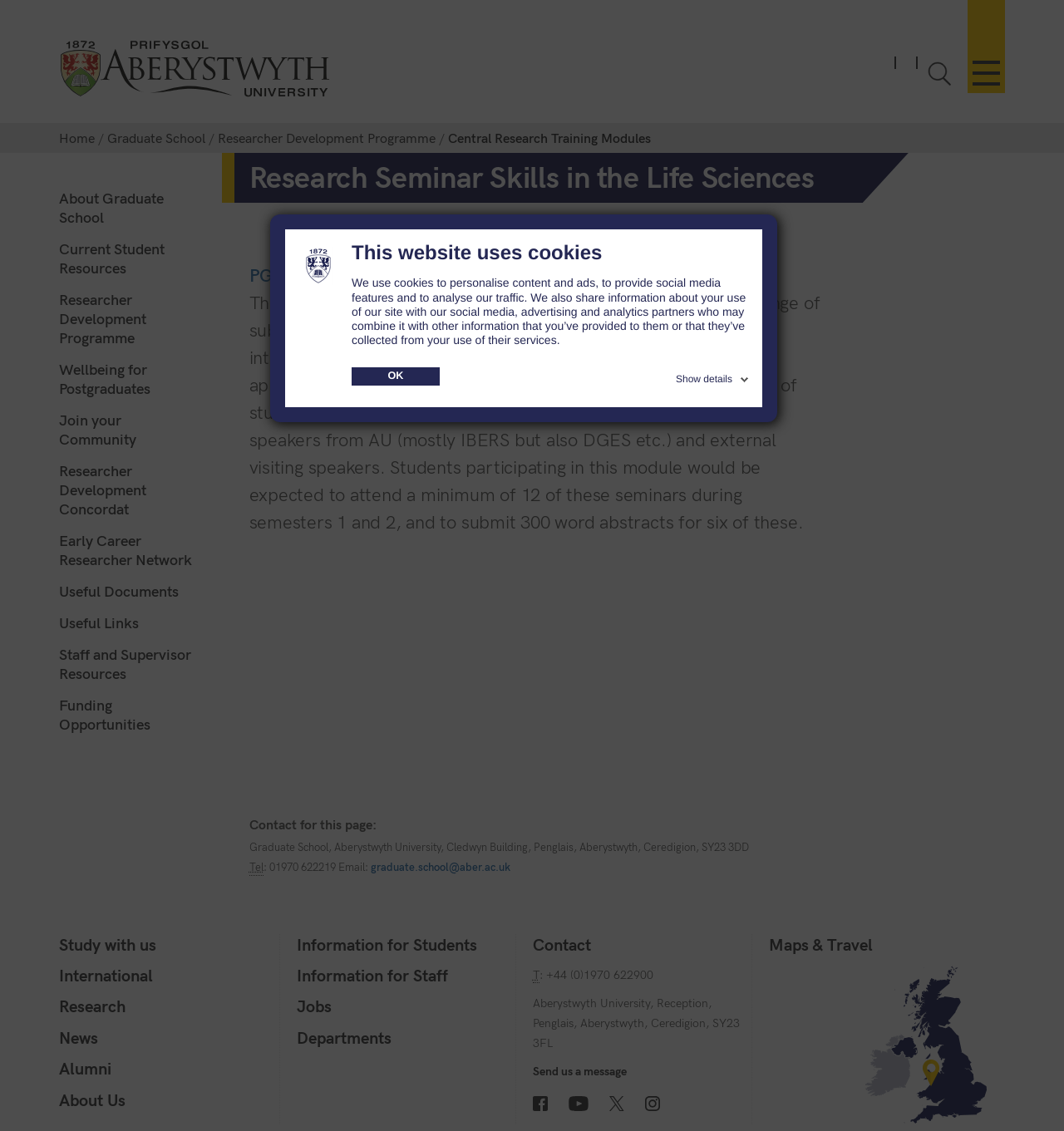Please provide the bounding box coordinates for the element that needs to be clicked to perform the following instruction: "Contact the Graduate School". The coordinates should be given as four float numbers between 0 and 1, i.e., [left, top, right, bottom].

[0.234, 0.721, 0.354, 0.736]